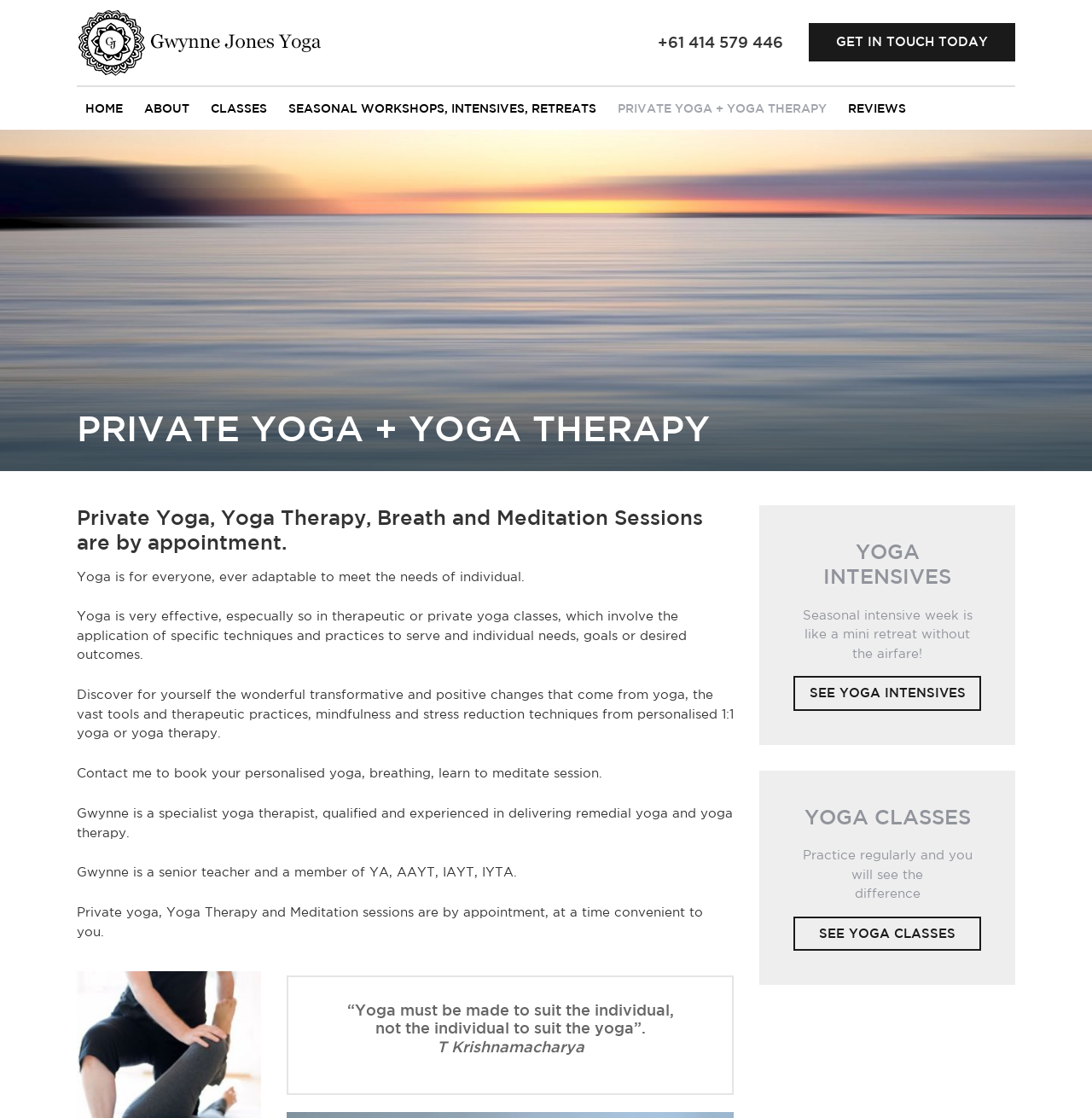Can you specify the bounding box coordinates of the area that needs to be clicked to fulfill the following instruction: "Contact Gwynne Jones through the phone number"?

[0.602, 0.03, 0.717, 0.045]